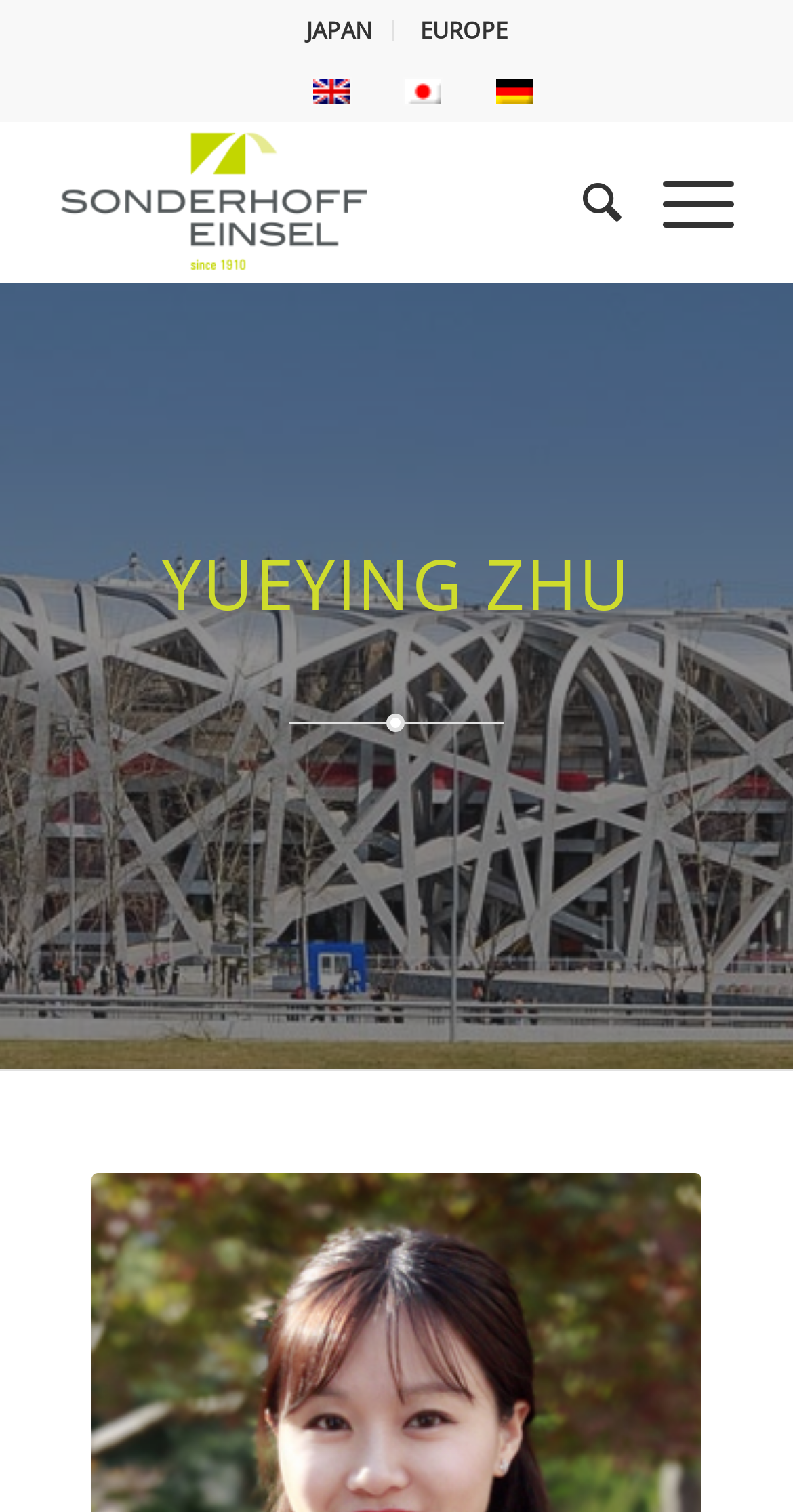Give a concise answer of one word or phrase to the question: 
How many menu items are there?

3